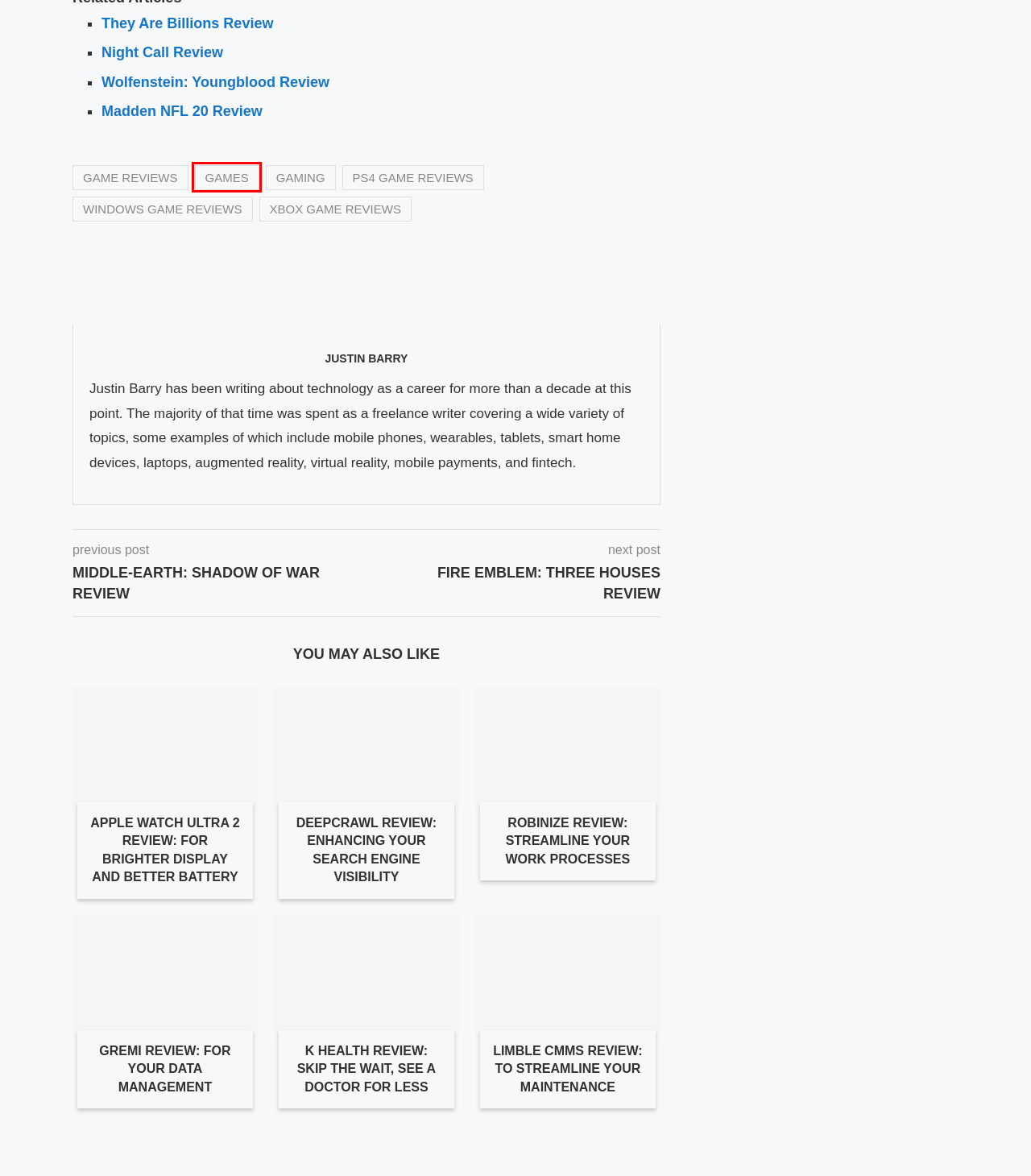A screenshot of a webpage is given, featuring a red bounding box around a UI element. Please choose the webpage description that best aligns with the new webpage after clicking the element in the bounding box. These are the descriptions:
A. Games - Expert Questions, Opinions, FAQs, and Reviews | Compsmag
B. DeepCrawl review: enhancing your search engine visibility
C. Apple Watch Ultra 2 review: for brighter display and better battery
D. Xbox Game Reviews - Expert Questions, Opinions, FAQs, and Reviews | Compsmag
E. Middle-earth: Shadow Of War Review: hack and slash | Compsmag
F. Madden NFL 20 Review: pro football sim | Compsmag
G. Fire Emblem: Three Houses Review: role-playing game | Compsmag
H. K Health review: skip the wait, see a doctor for less - Compsmag

A